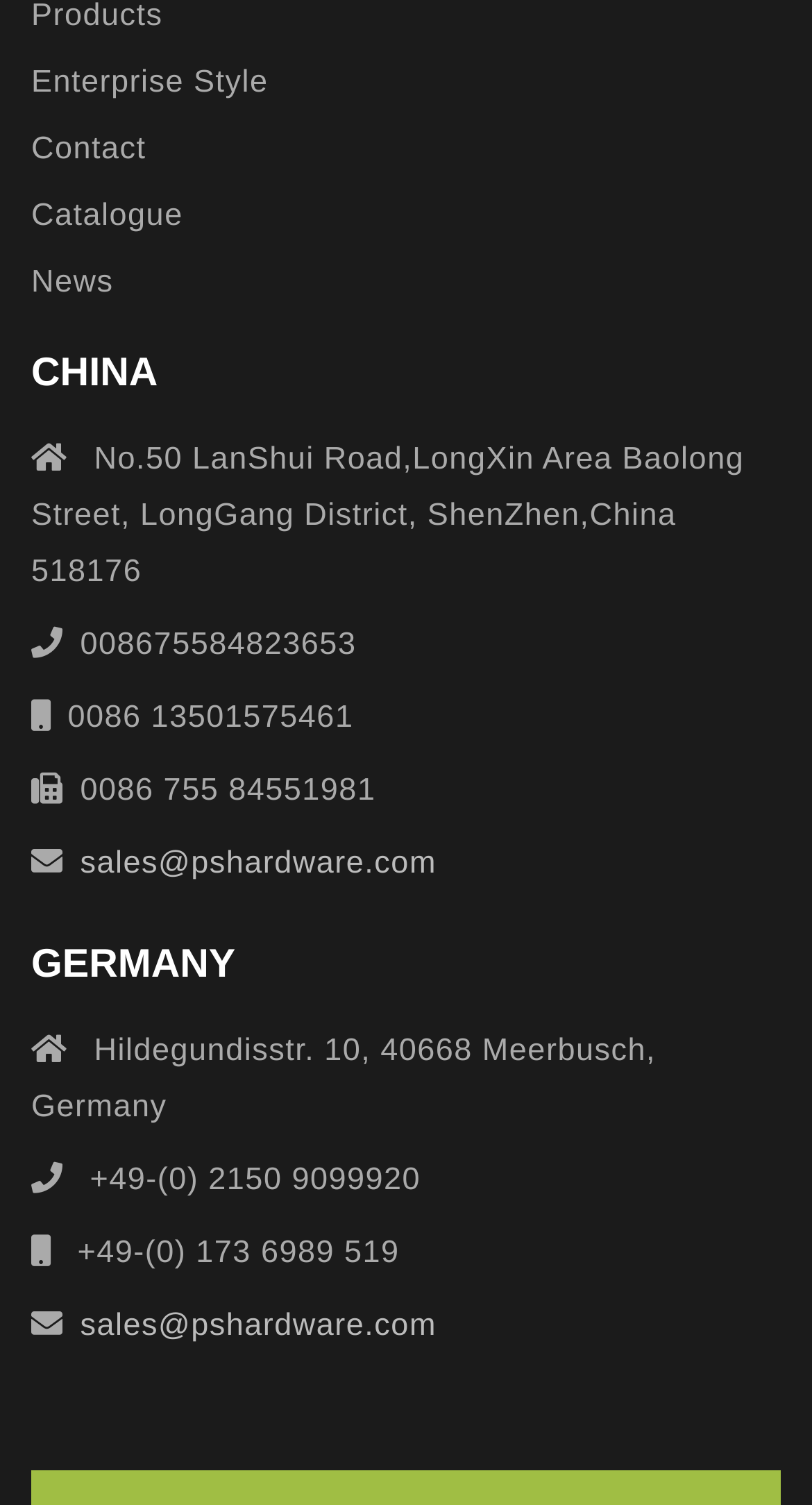Please give a succinct answer to the question in one word or phrase:
In which district is the company located in China?

LongGang District